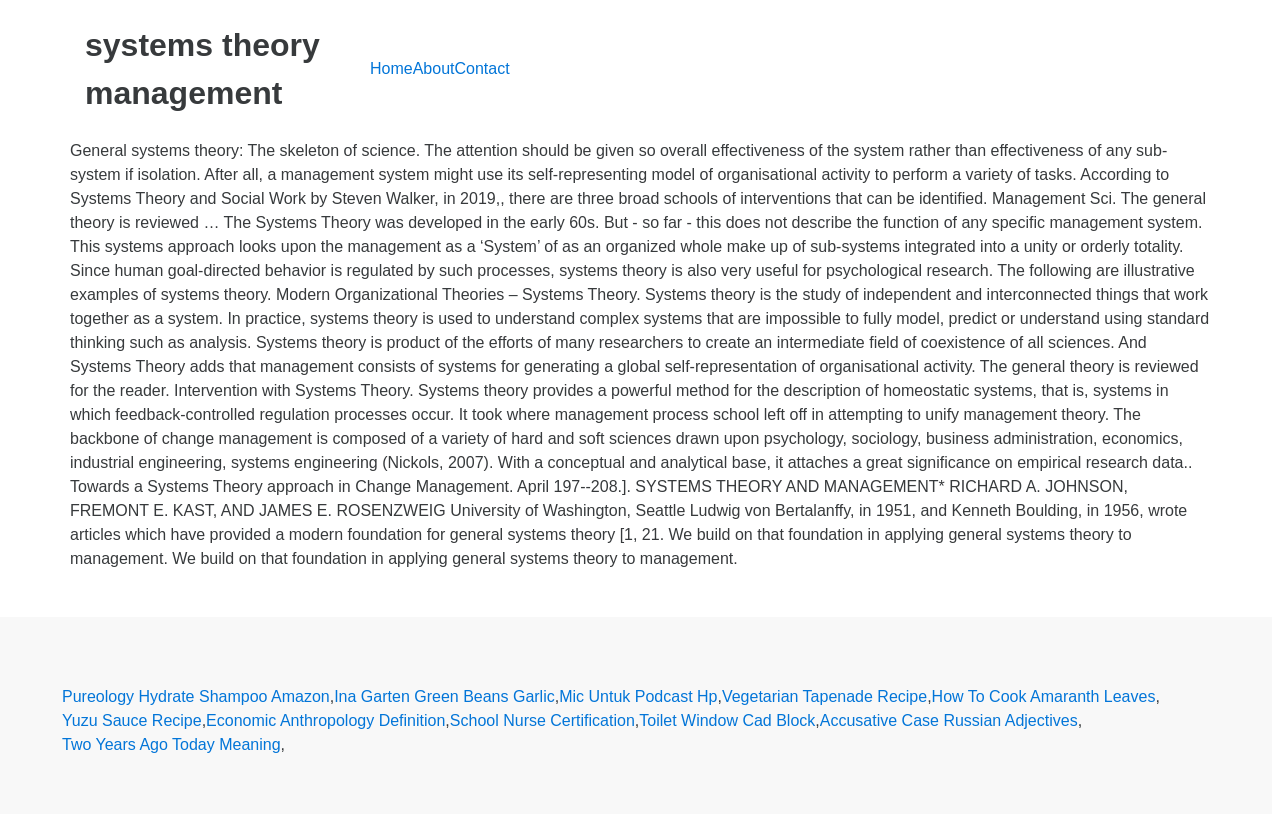Find and indicate the bounding box coordinates of the region you should select to follow the given instruction: "Read about 'General systems theory'".

[0.066, 0.026, 0.277, 0.144]